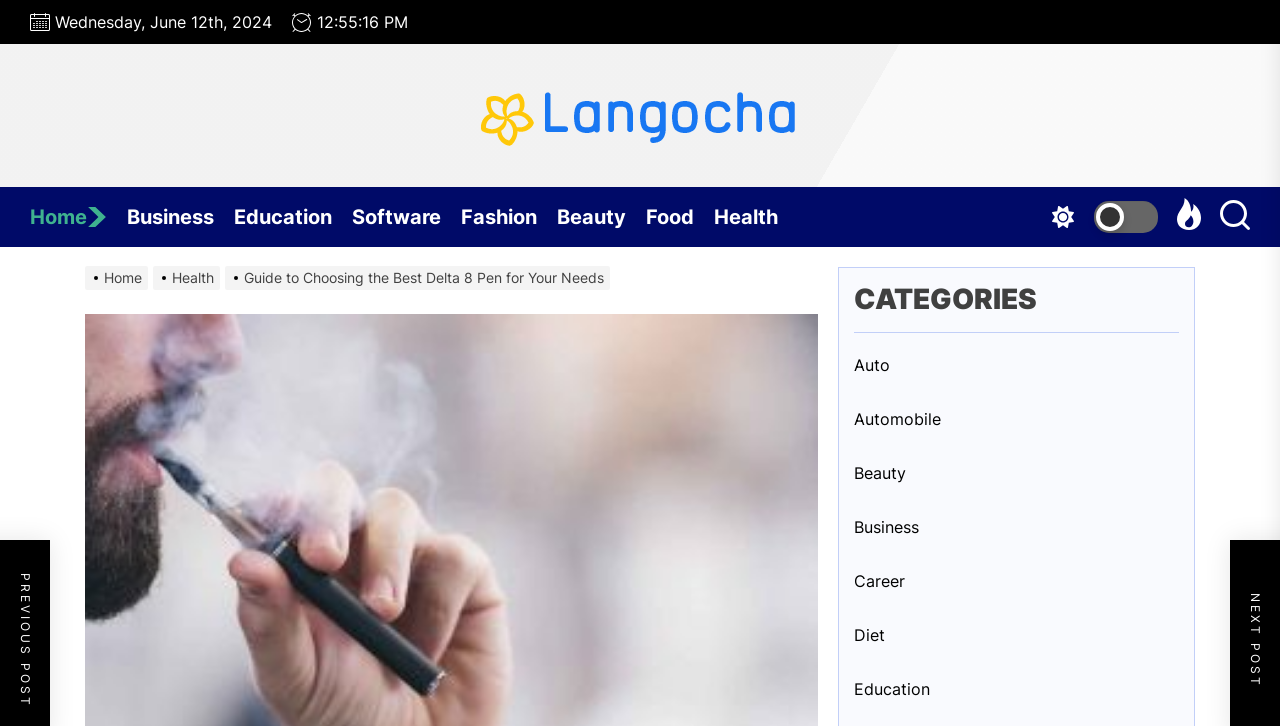Find the bounding box coordinates of the element's region that should be clicked in order to follow the given instruction: "browse Beauty products". The coordinates should consist of four float numbers between 0 and 1, i.e., [left, top, right, bottom].

[0.667, 0.634, 0.713, 0.667]